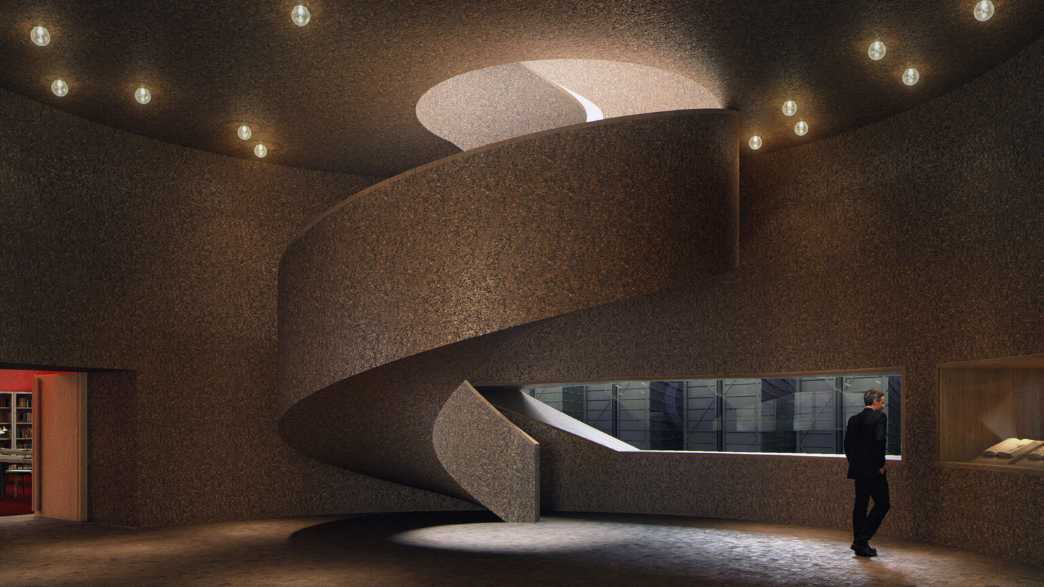Provide a short answer to the following question with just one word or phrase: What is the figure in the foreground doing?

Gazing at a display case